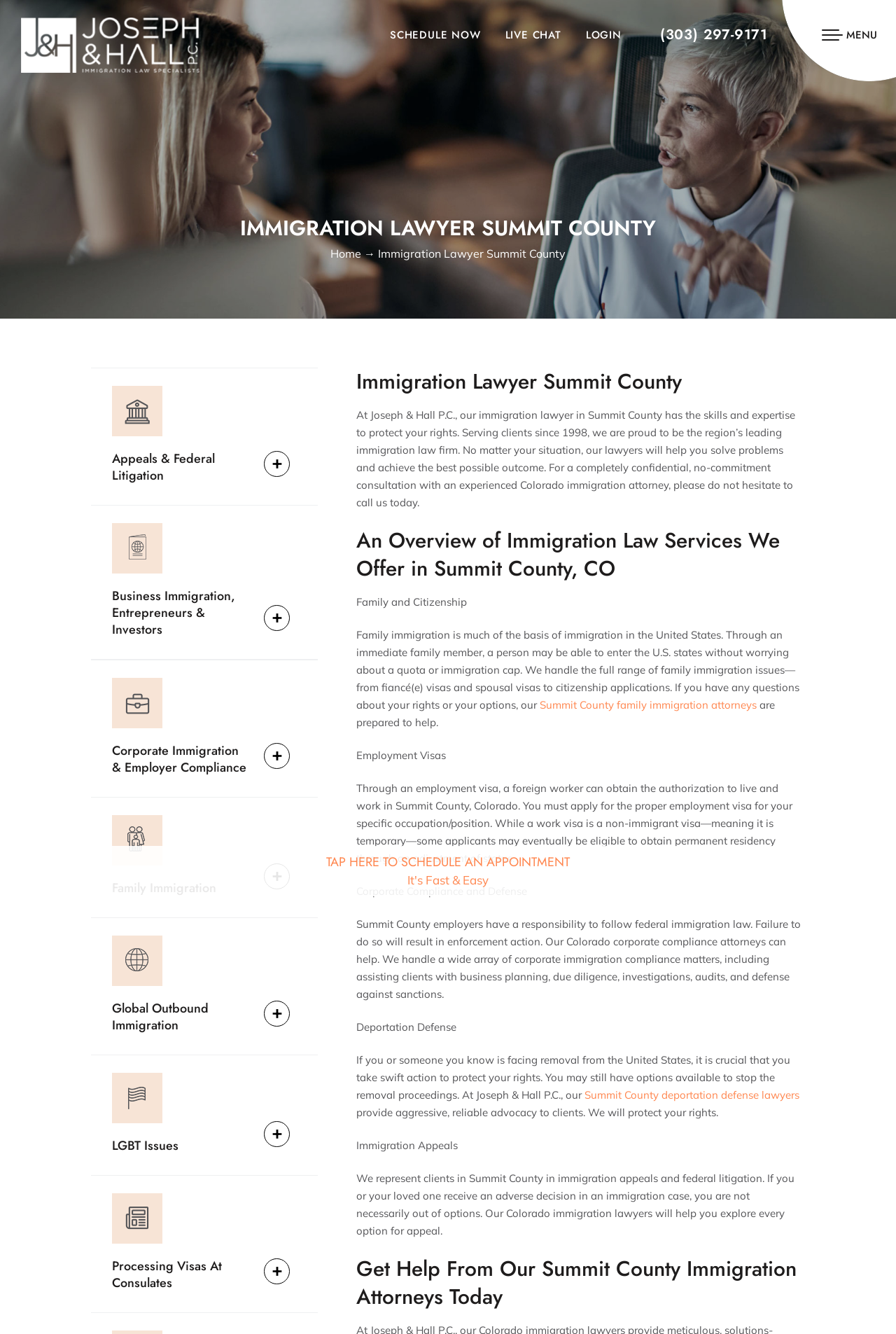Specify the bounding box coordinates of the area that needs to be clicked to achieve the following instruction: "Live chat".

[0.564, 0.02, 0.626, 0.032]